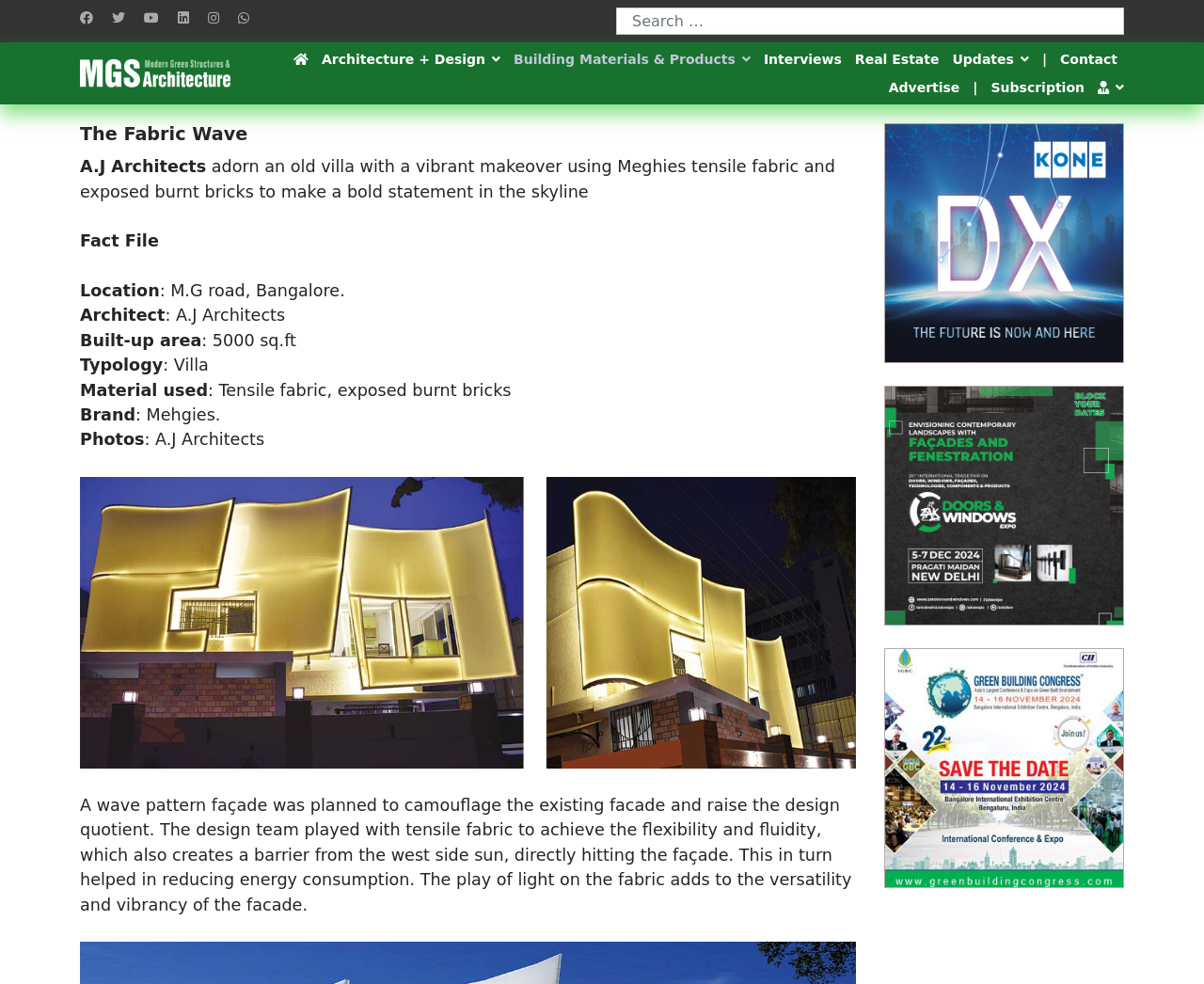Who is the architect of the villa?
Answer the question with a thorough and detailed explanation.

The architect of the villa can be found in the 'Fact File' section, where it is mentioned as 'Architect: A.J Architects'.